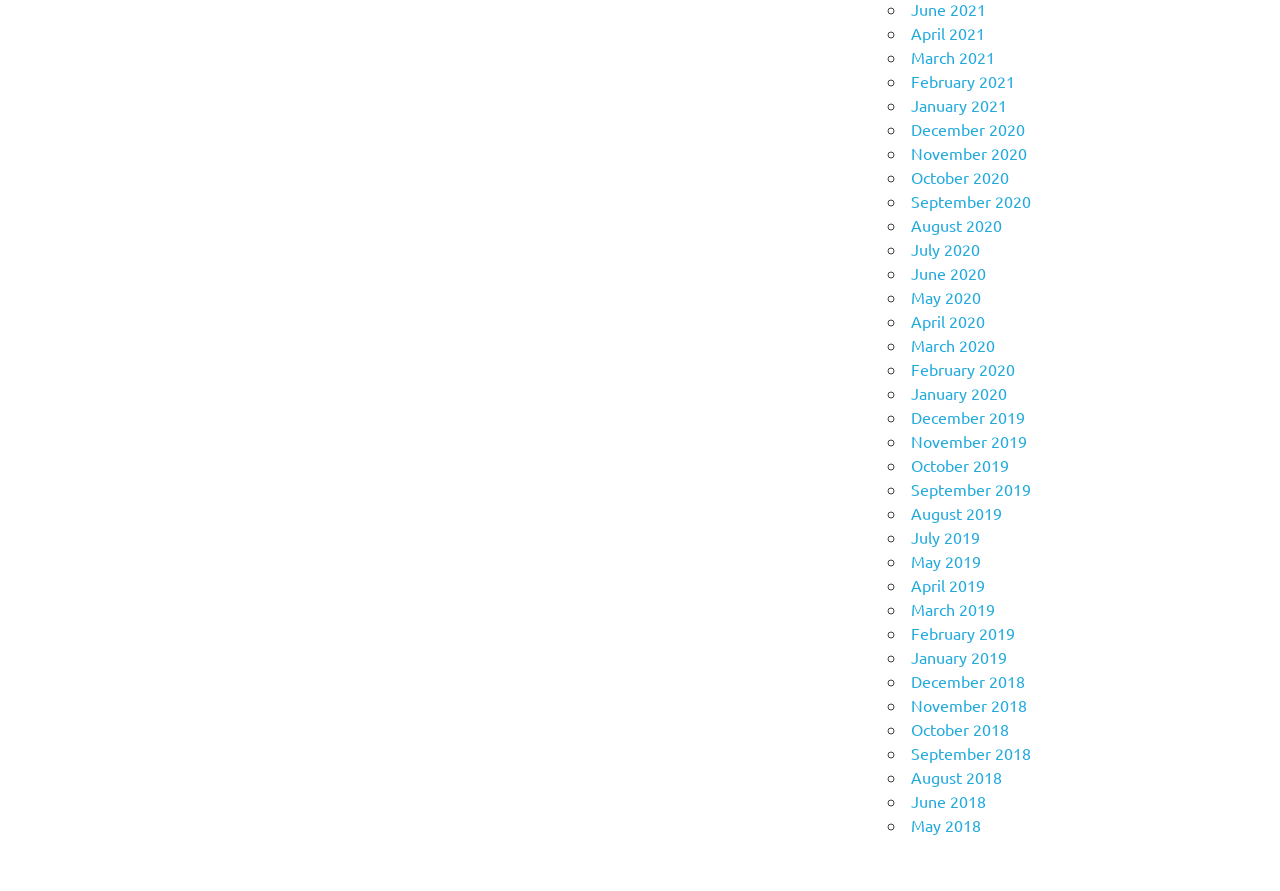Please answer the following question using a single word or phrase: 
What is the earliest month listed?

December 2018